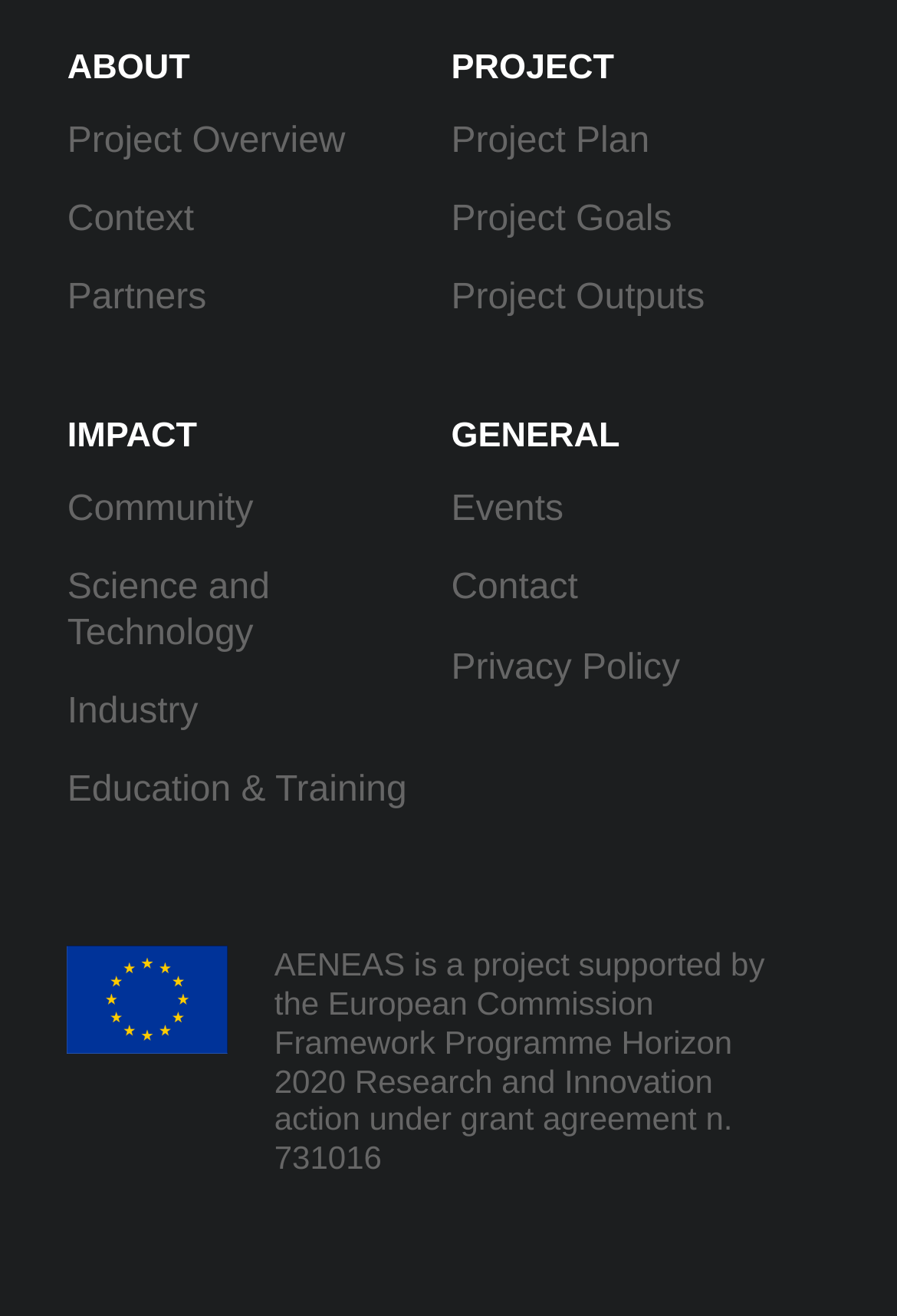Please give a one-word or short phrase response to the following question: 
What is the text at the bottom of the webpage?

AENEAS project description